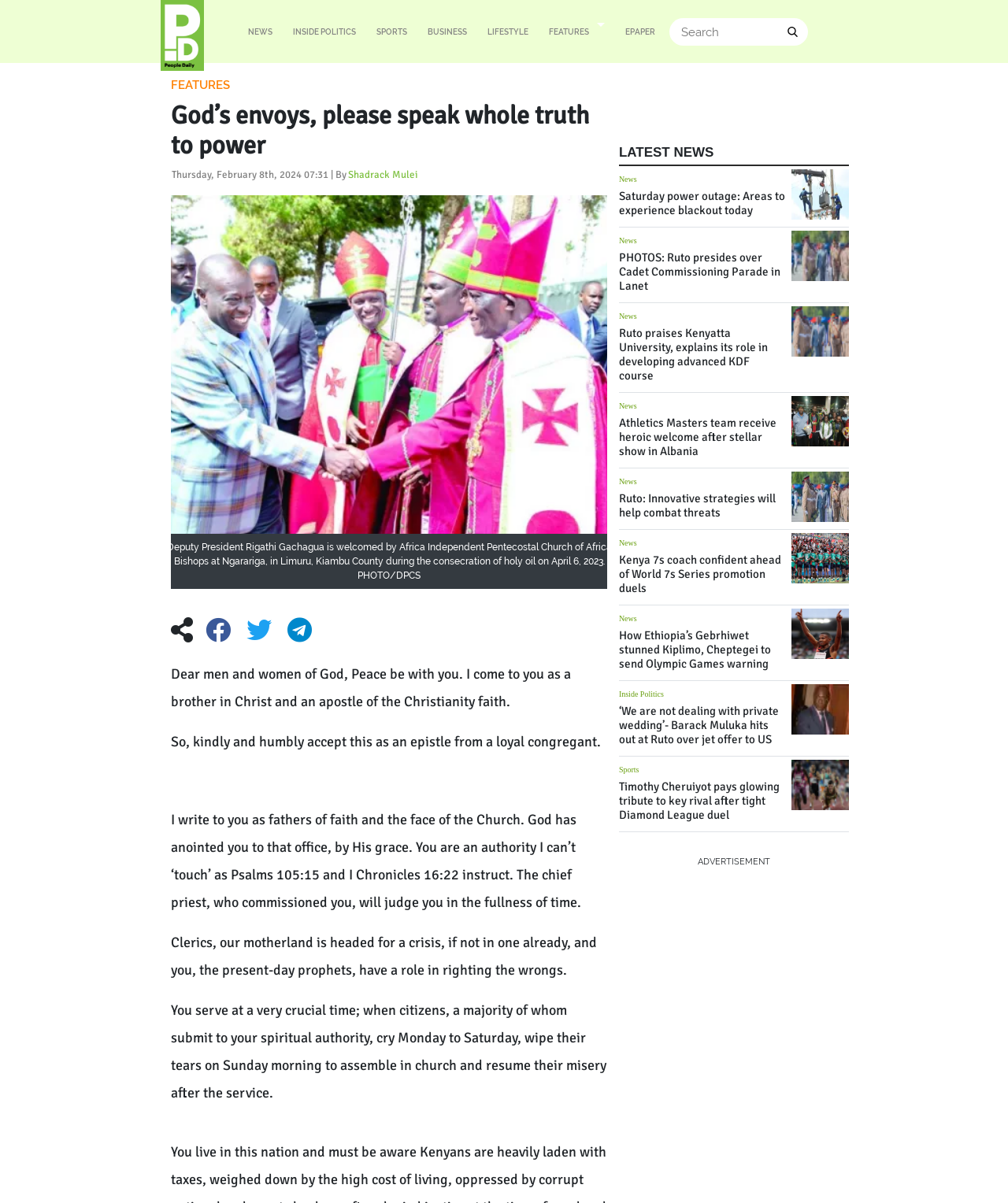Identify the bounding box of the UI component described as: "name="s" placeholder="Search" title="Search for:"".

[0.664, 0.015, 0.801, 0.038]